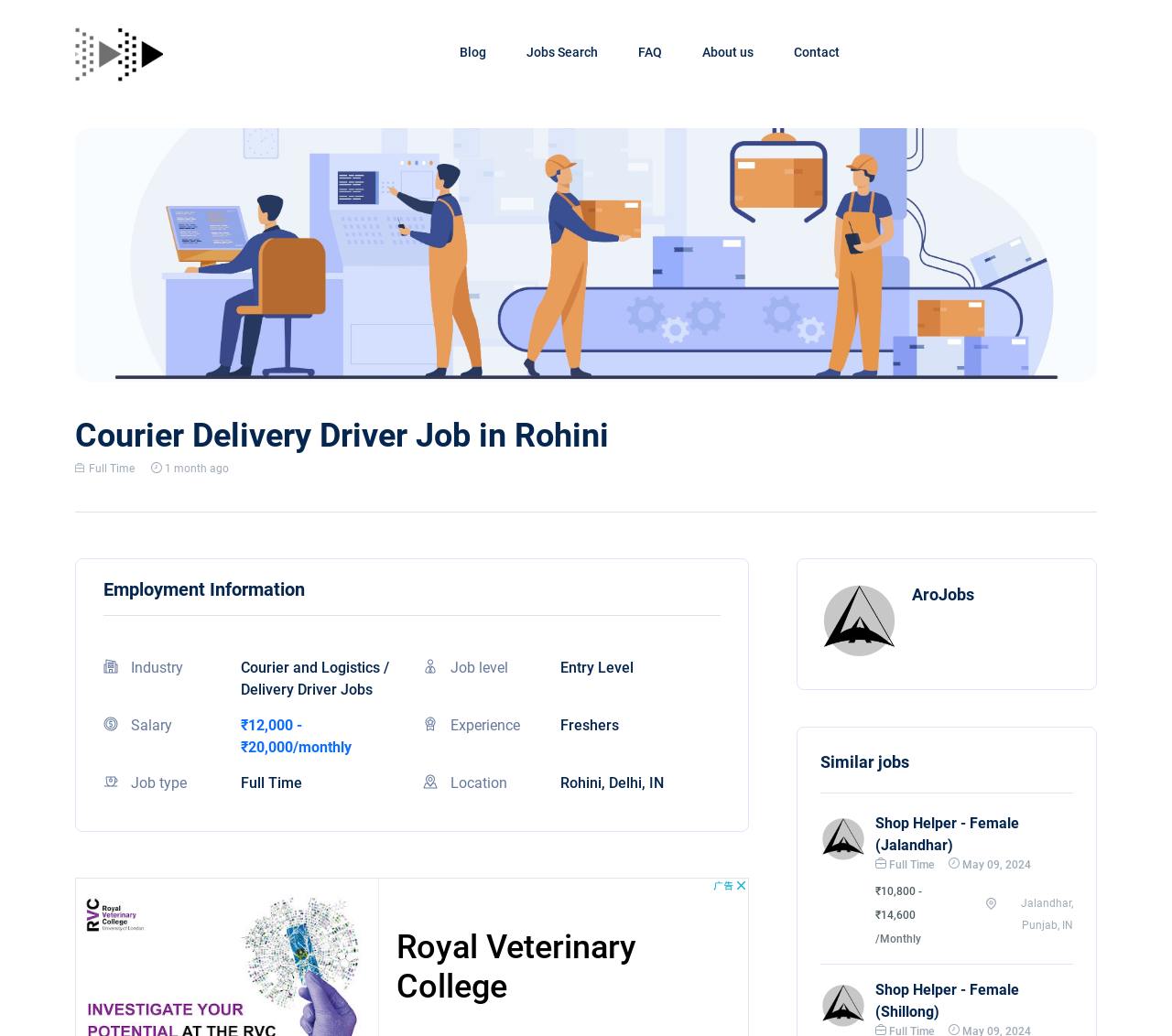Using the provided element description, identify the bounding box coordinates as (top-left x, top-left y, bottom-right x, bottom-right y). Ensure all values are between 0 and 1. Description: Shop Helper - Female (Shillong)

[0.747, 0.947, 0.87, 0.985]